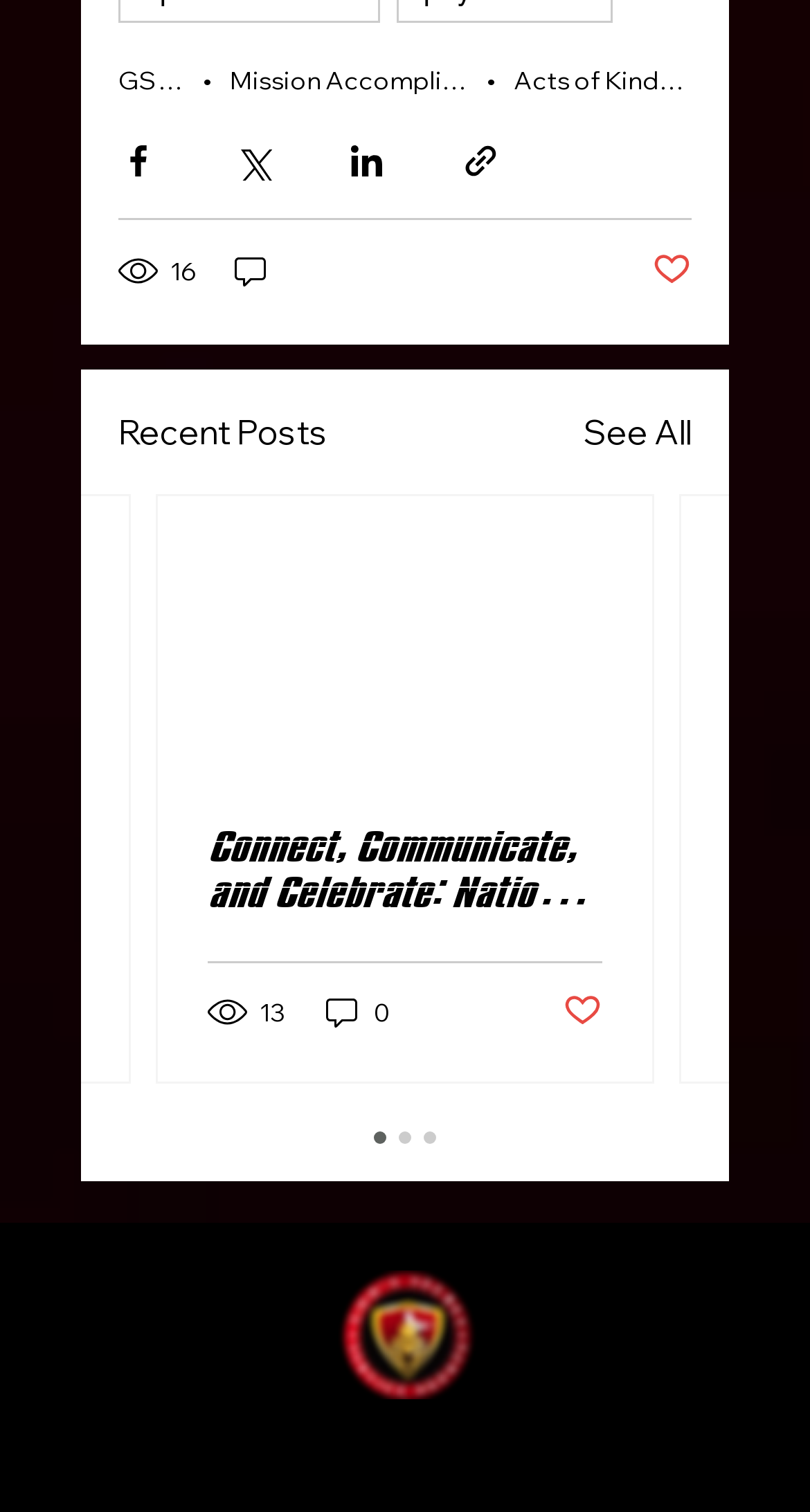Find the bounding box coordinates for the area that must be clicked to perform this action: "Like the post".

[0.805, 0.165, 0.854, 0.194]